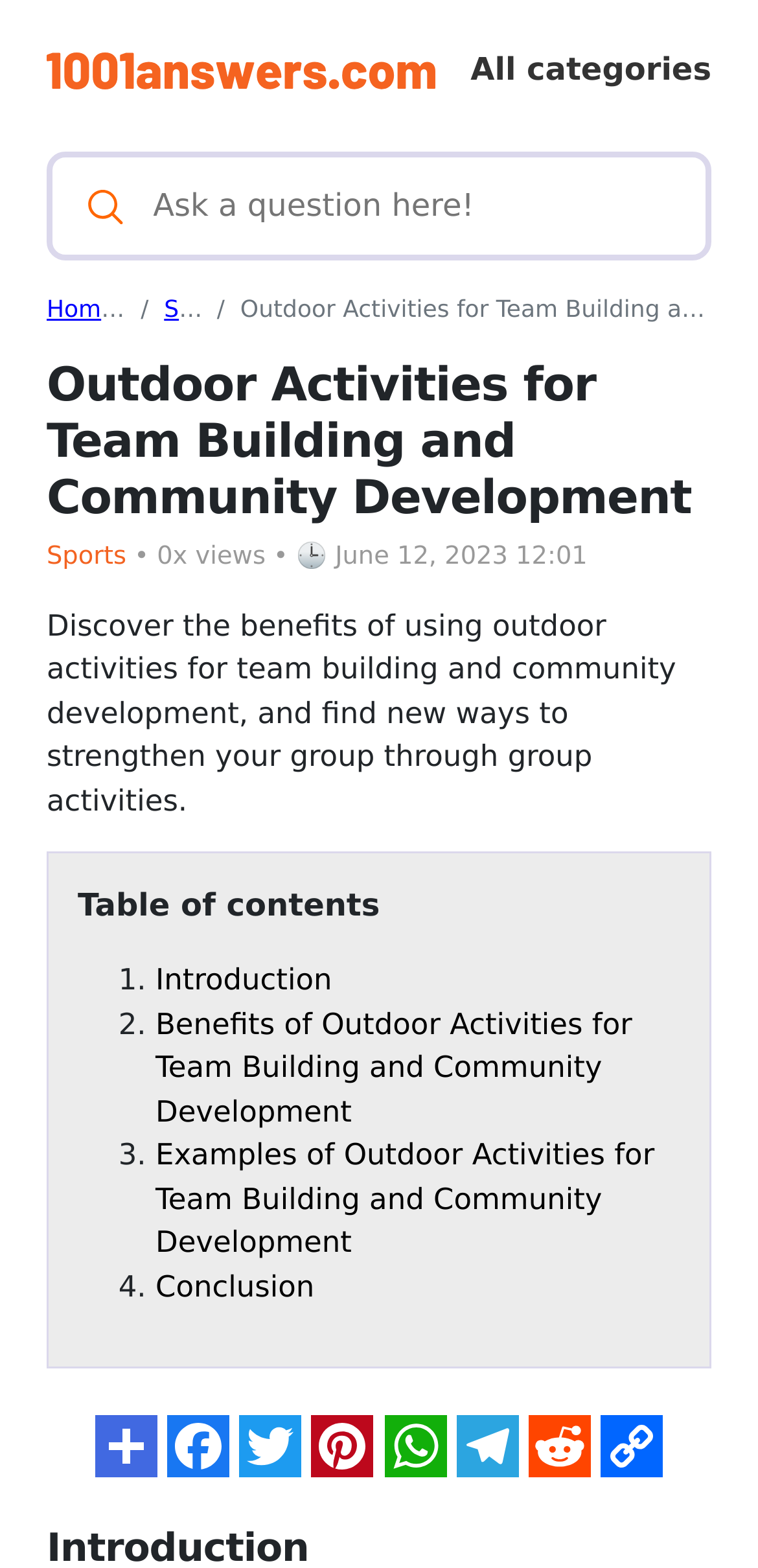Specify the bounding box coordinates (top-left x, top-left y, bottom-right x, bottom-right y) of the UI element in the screenshot that matches this description: Introduction

[0.205, 0.614, 0.438, 0.637]